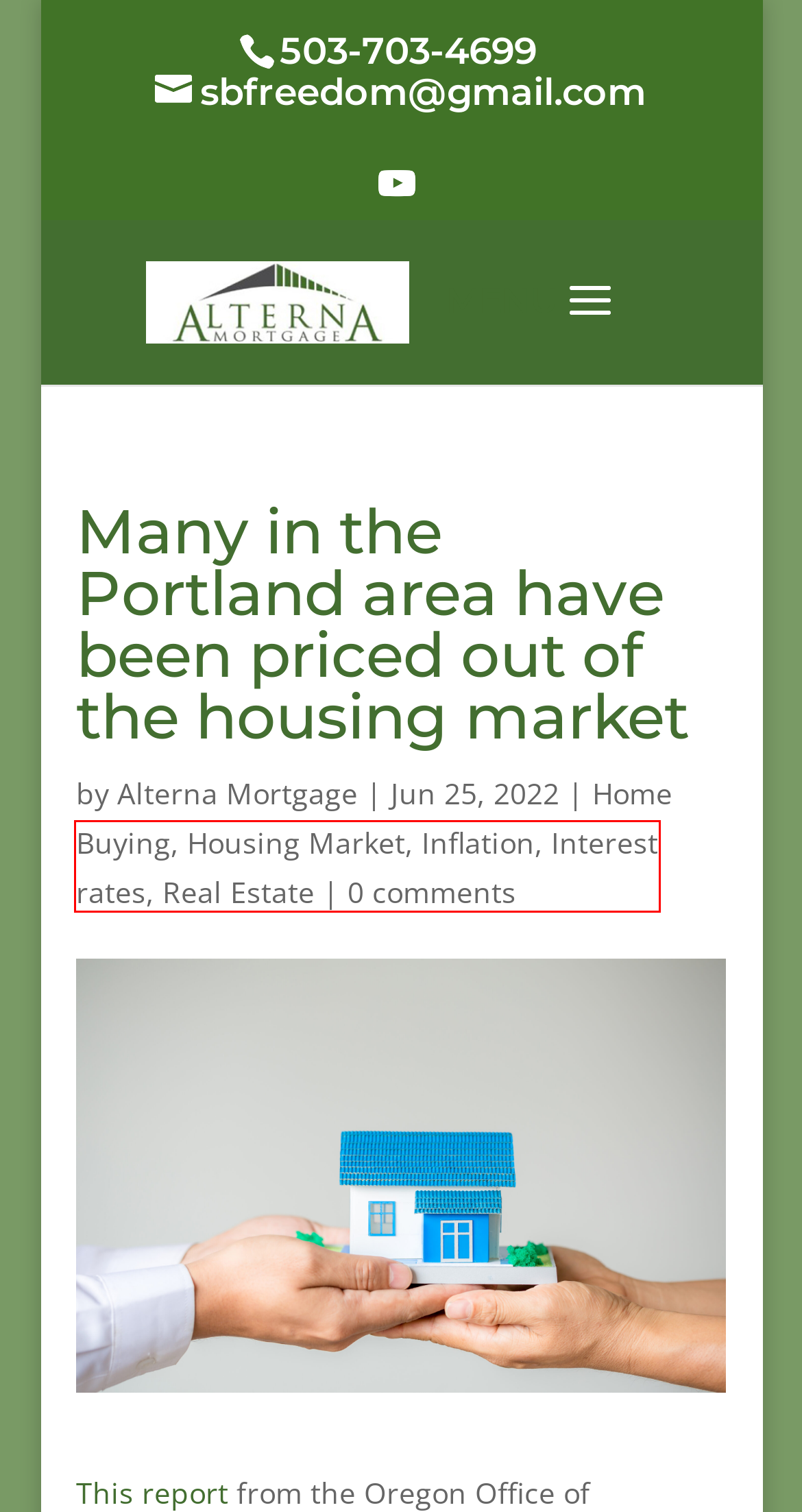Please examine the screenshot provided, which contains a red bounding box around a UI element. Select the webpage description that most accurately describes the new page displayed after clicking the highlighted element. Here are the candidates:
A. Housing Market | Alterna Mortgage
B. Interest rates | Alterna Mortgage
C. Home Buying | Alterna Mortgage
D. Real Estate | Alterna Mortgage
E. Priced Out Oregon Households | Oregon Office of Economic Analysis
F. Inflation | Alterna Mortgage
G. Alterna Mortgage | Alterna Mortgage
H. Alterna Mortgage | More programs than any bank

B